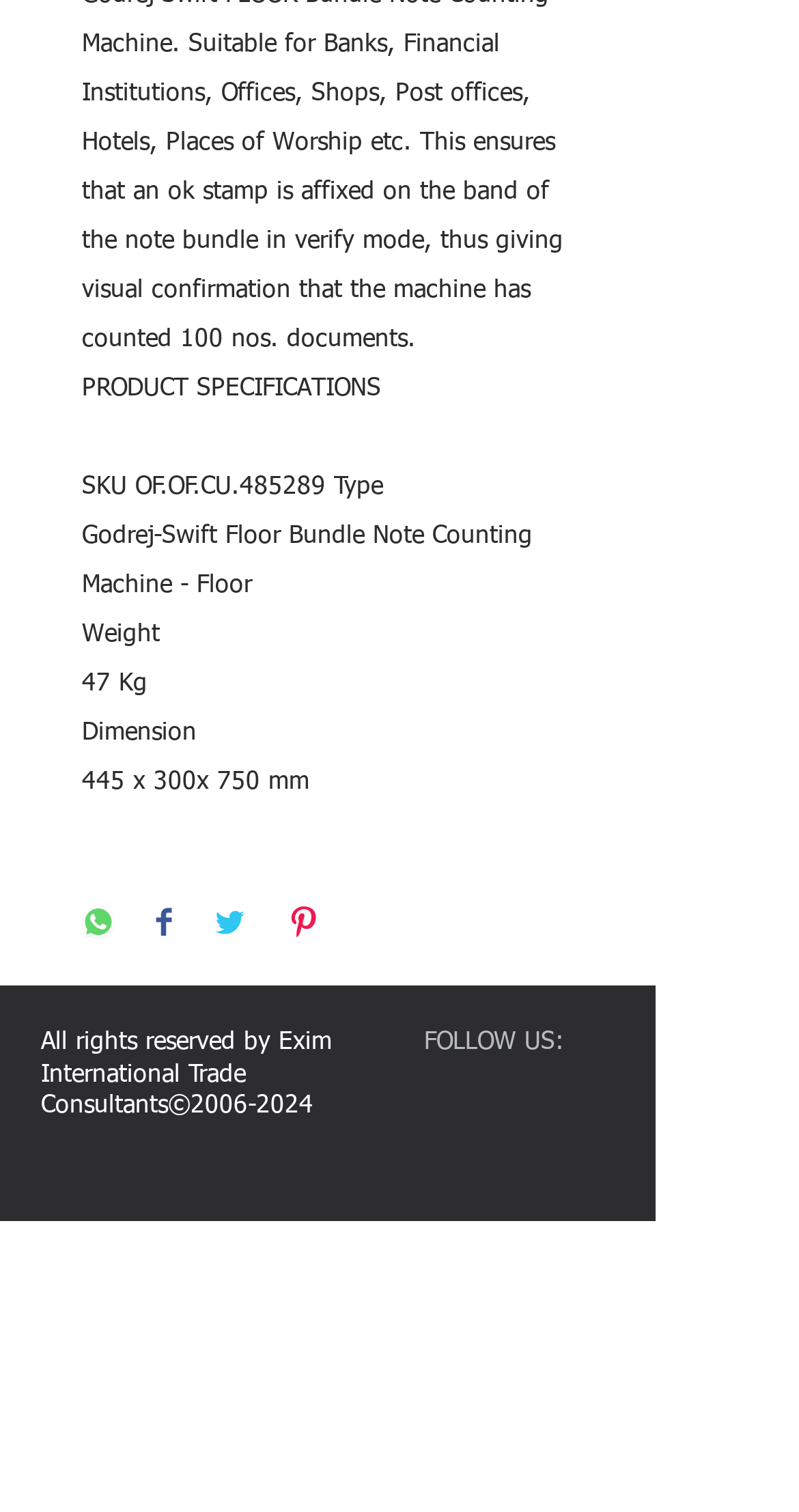Use the details in the image to answer the question thoroughly: 
What is the weight of the product?

The weight of the product can be found in the StaticText element with the text '47 Kg' which is located below the 'Weight' label, indicating that the product weighs 47 kilograms.